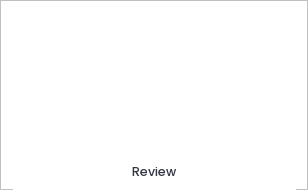Can you give a detailed response to the following question using the information from the image? What type of services or products are being reviewed?

The caption states that the 'Review' link is part of a section dedicated to reviews of specific services or products related to forming an LLC, which suggests that the services or products being reviewed are related to LLC formation.